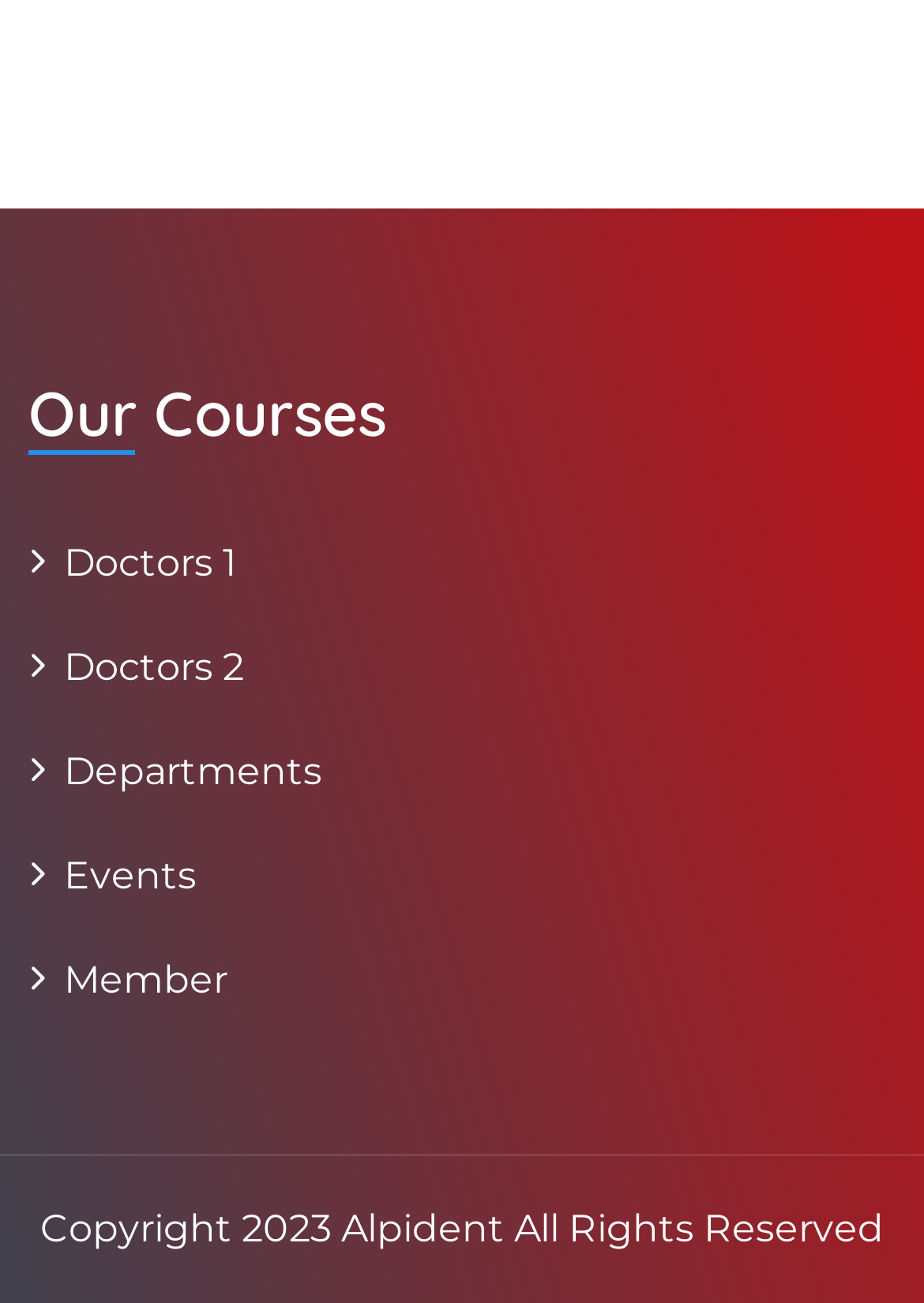What is the name of the organization mentioned on this webpage?
Provide an in-depth and detailed explanation in response to the question.

The static text at the bottom of the webpage mentions 'Copyright 2023 Alpident All Rights Reserved', indicating that the name of the organization is Alpident.